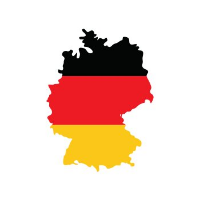What is the likely context of this visual representation?
Answer the question with just one word or phrase using the image.

country-specific information or services